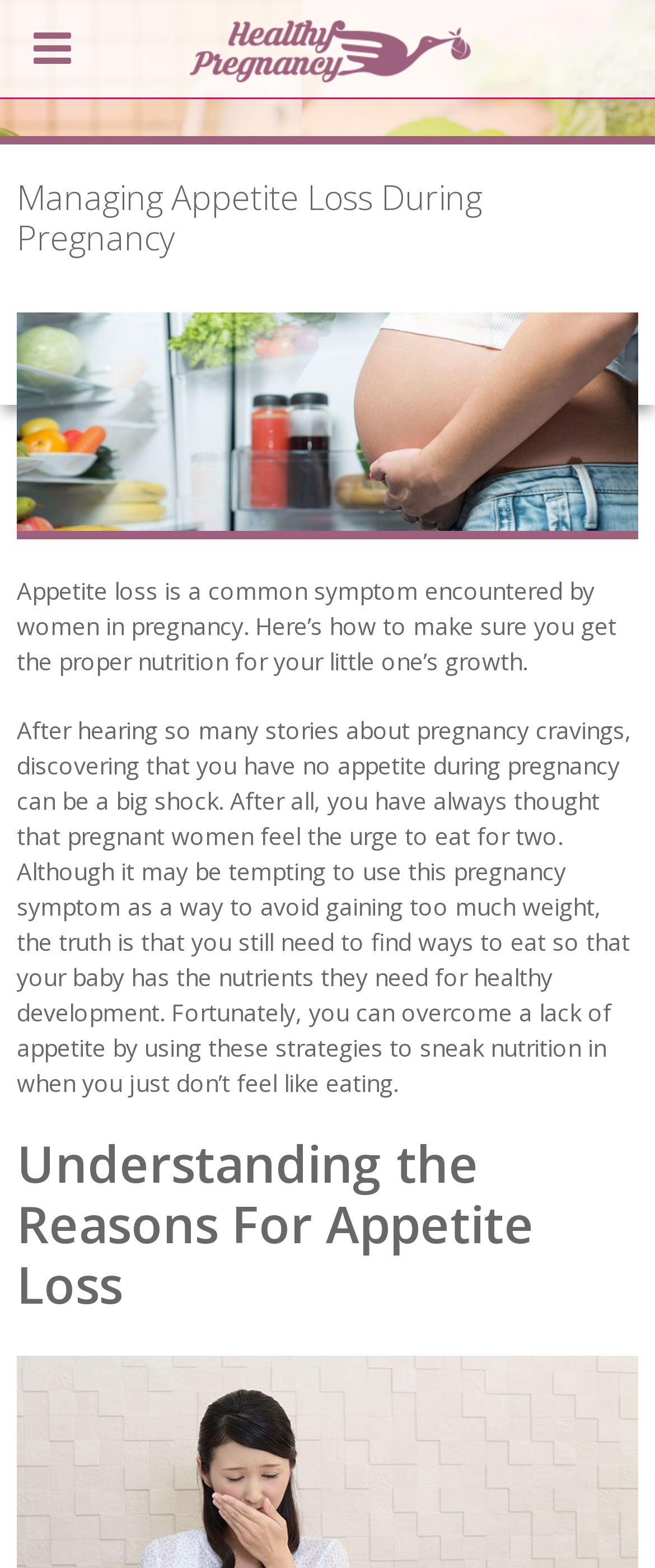Determine the bounding box coordinates of the UI element described below. Use the format (top-left x, top-left y, bottom-right x, bottom-right y) with floating point numbers between 0 and 1: aria-label="Toggle Menu"

[0.0, 0.0, 0.159, 0.062]